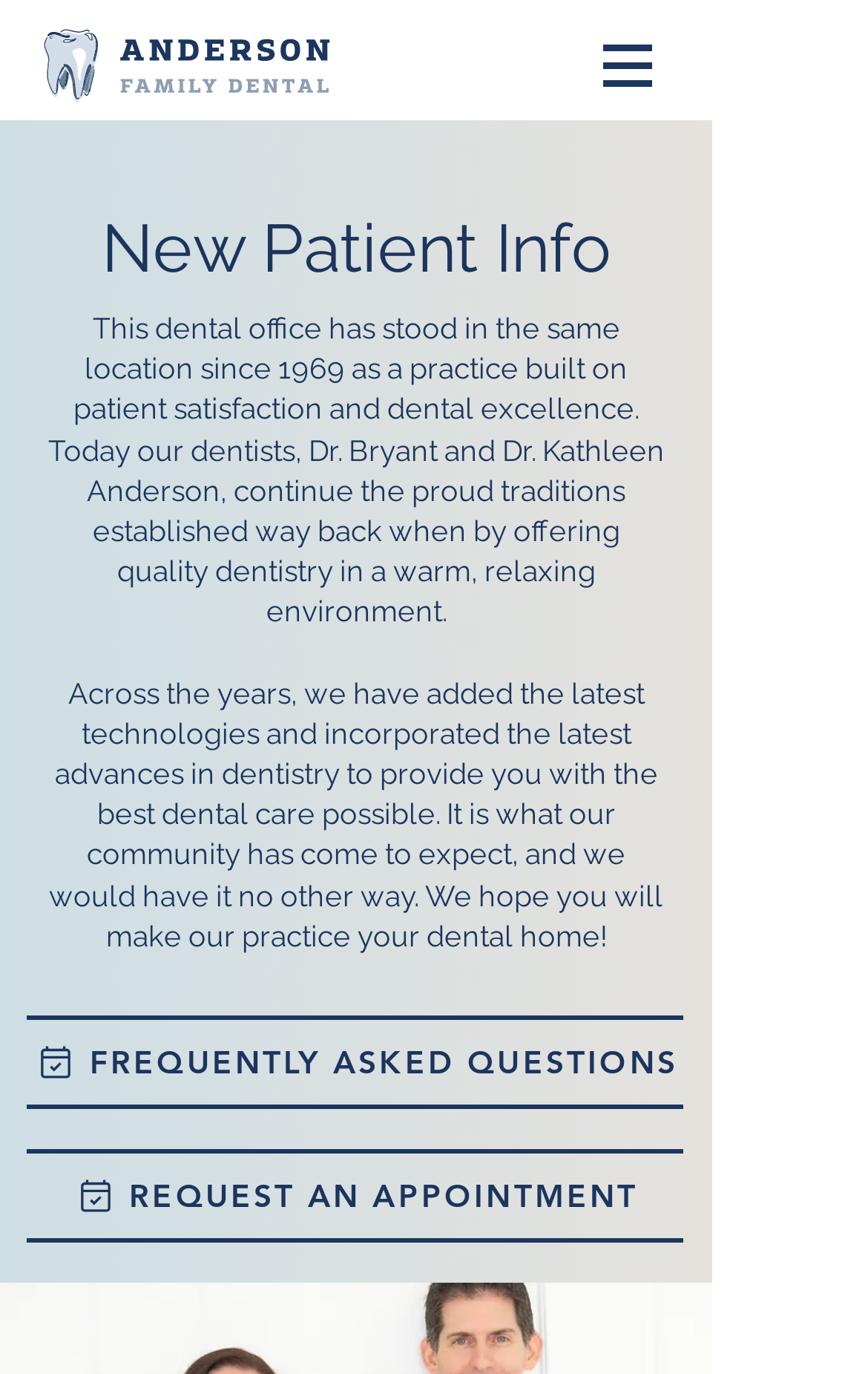With reference to the image, please provide a detailed answer to the following question: What is the topic of the static text that starts with 'Across the years...'?

I determined the topic of the static text by reading its content. The text talks about the dental office's history, its commitment to quality dentistry, and its incorporation of latest technologies. Therefore, the topic of the static text is dental care.